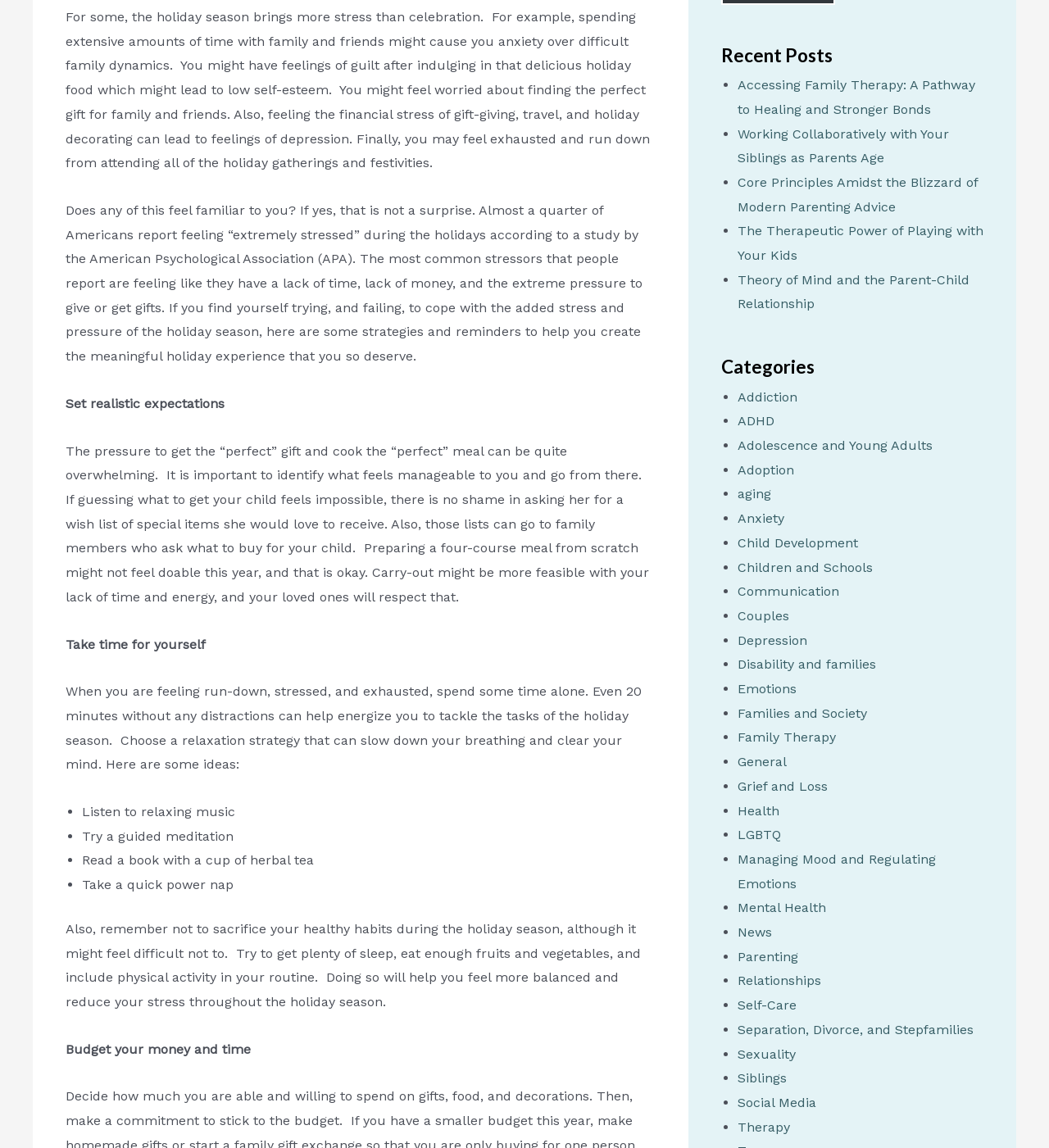Identify the coordinates of the bounding box for the element described below: "Children and Schools". Return the coordinates as four float numbers between 0 and 1: [left, top, right, bottom].

[0.703, 0.487, 0.832, 0.501]